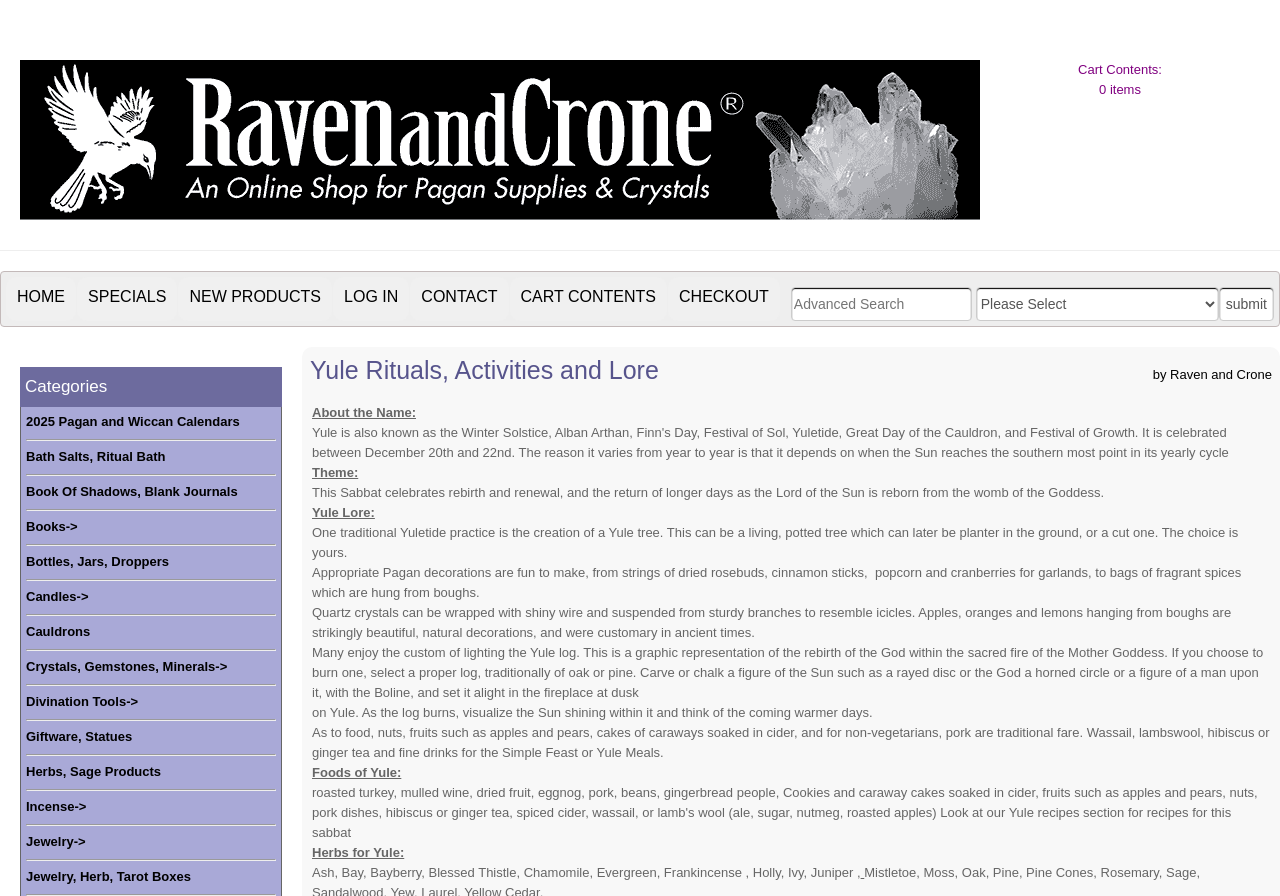What is the name of the online shop?
Answer the question with as much detail as possible.

The name of the online shop can be found in the heading element 'An Online Shop for Pagan Supplies and Crystals' at the top of the webpage, which is also the title of the navbar.